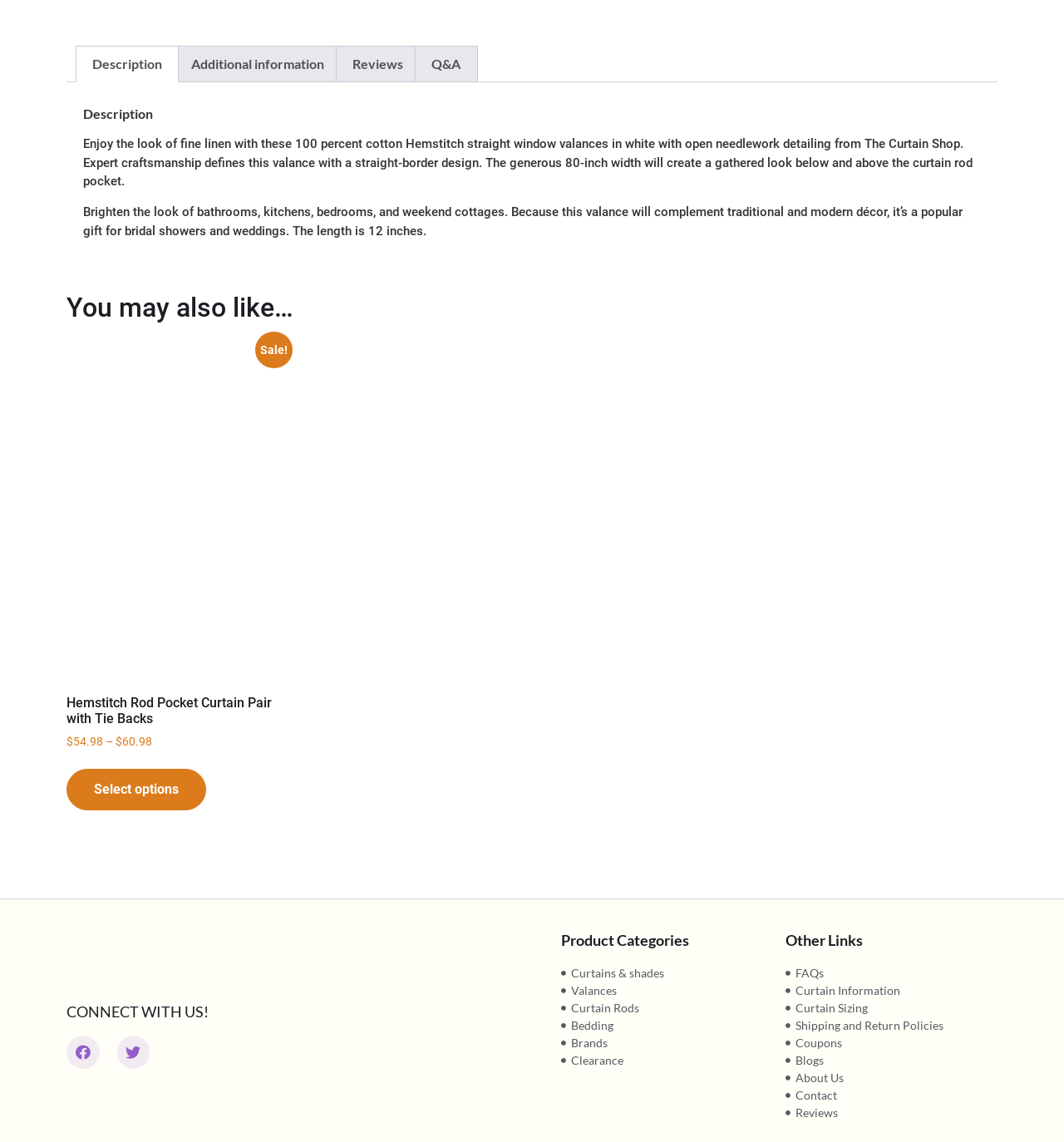Find the bounding box coordinates of the element to click in order to complete the given instruction: "Browse curtains and shades."

[0.527, 0.845, 0.722, 0.86]